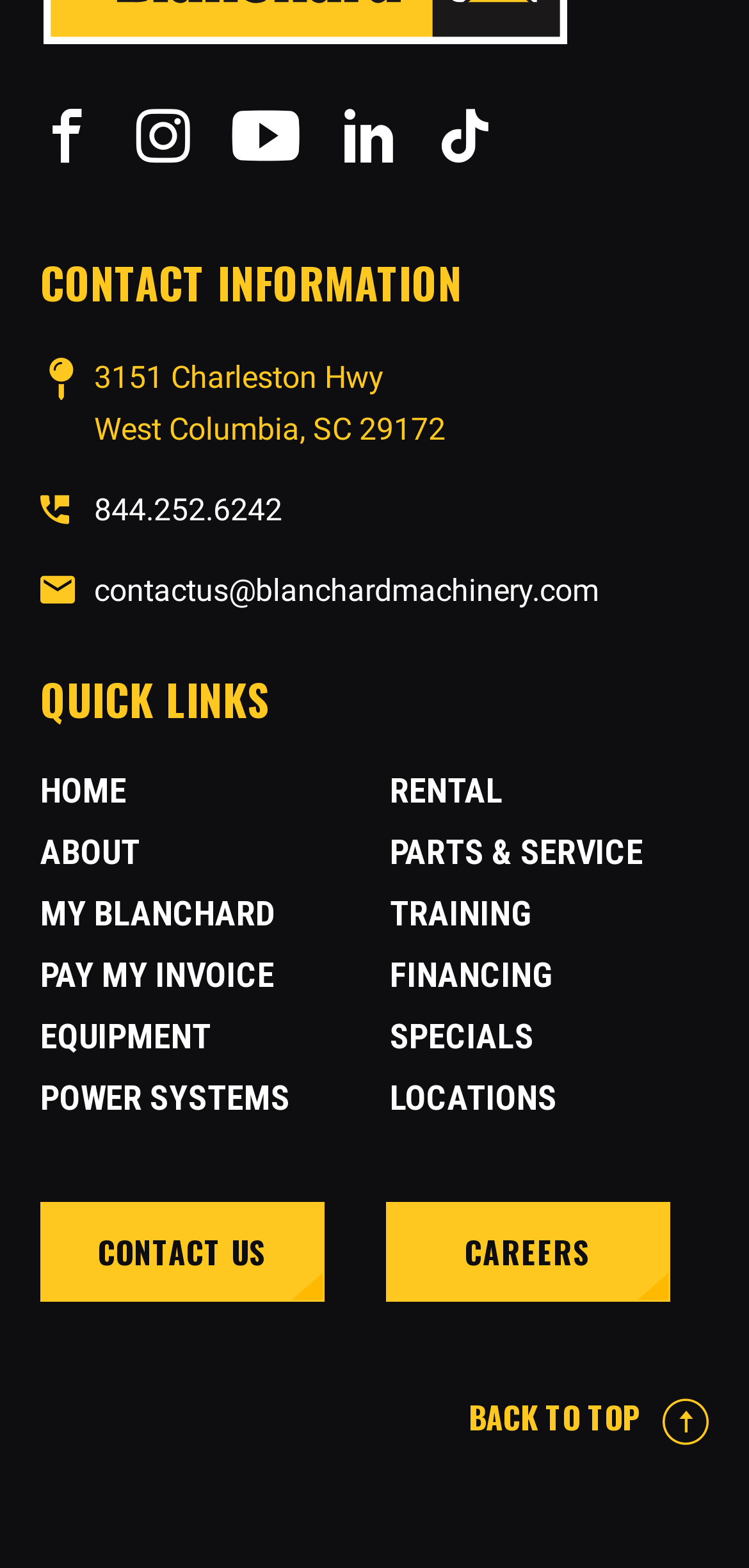Please identify the bounding box coordinates of the element's region that needs to be clicked to fulfill the following instruction: "Visit Wix.com". The bounding box coordinates should consist of four float numbers between 0 and 1, i.e., [left, top, right, bottom].

None